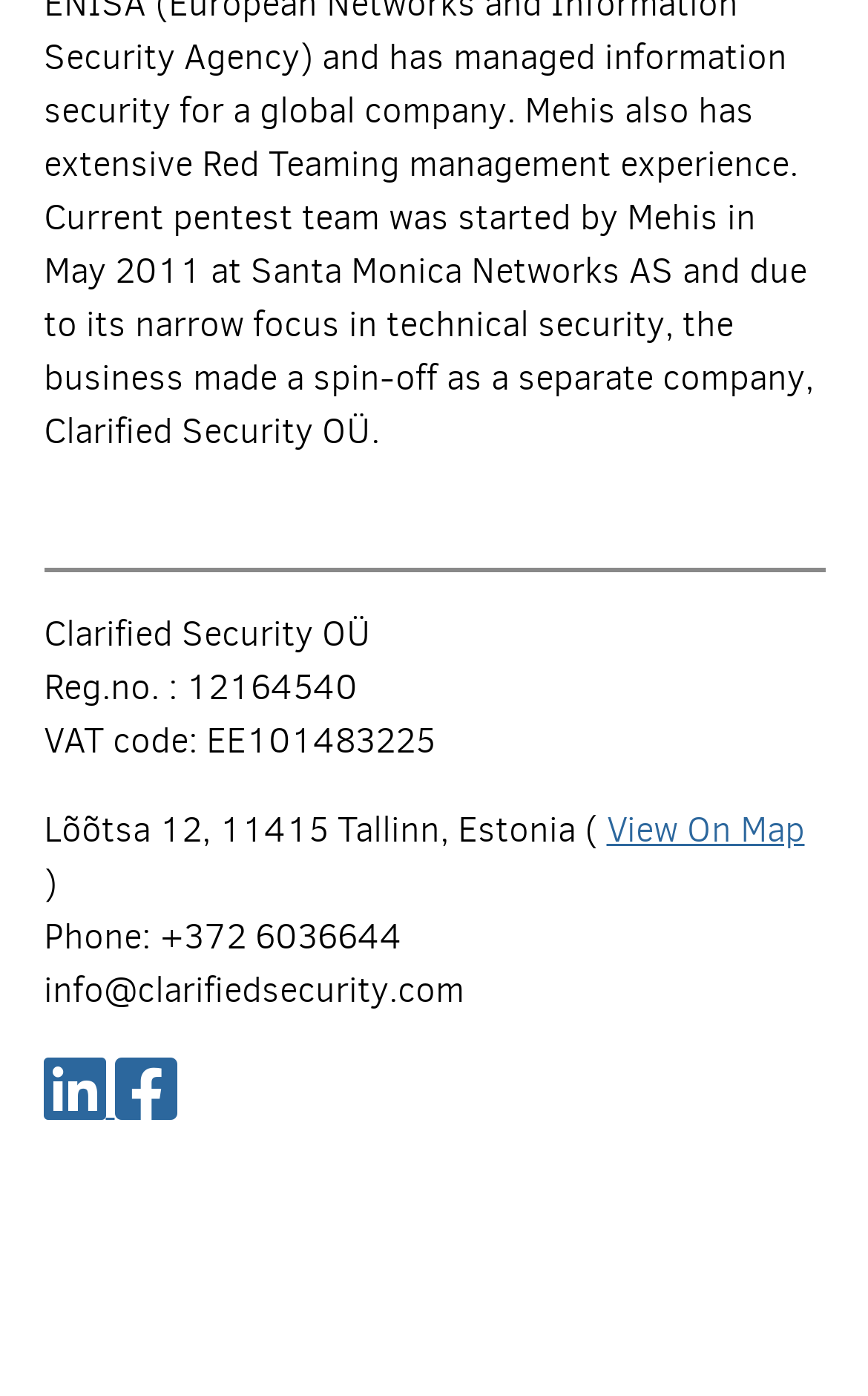Answer this question using a single word or a brief phrase:
What is the phone number of the company?

+372 6036644